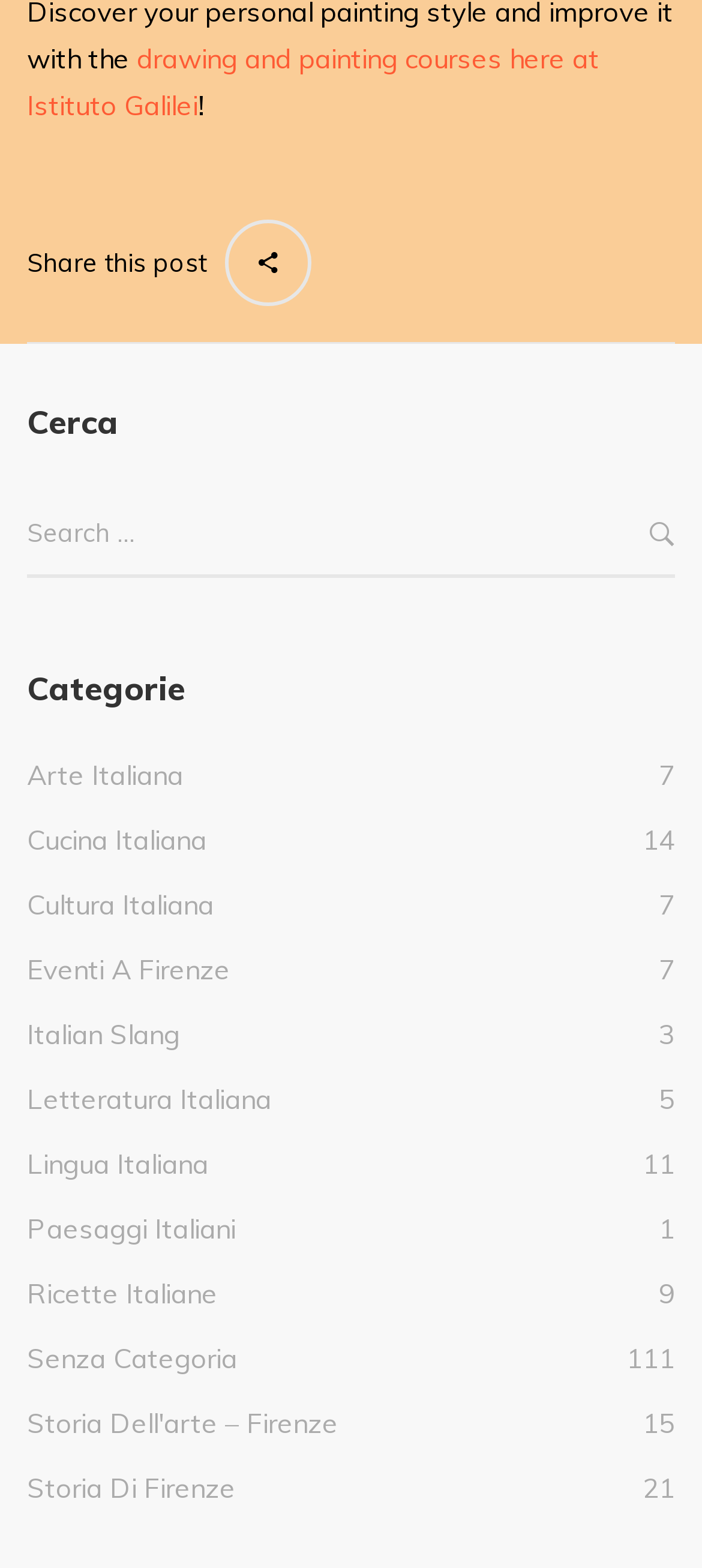Locate the bounding box of the UI element based on this description: "italian slang". Provide four float numbers between 0 and 1 as [left, top, right, bottom].

[0.038, 0.146, 0.256, 0.168]